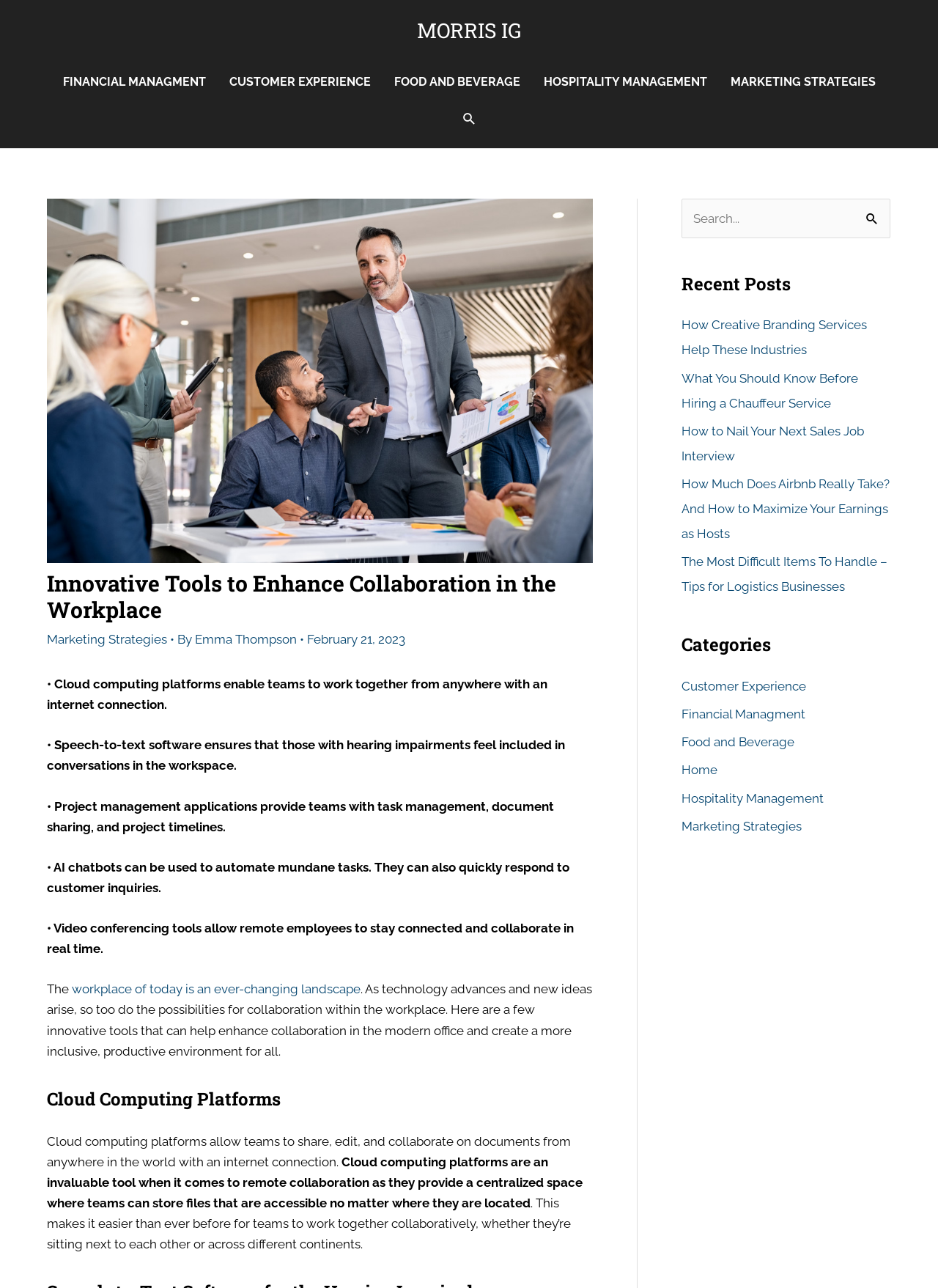Give an in-depth explanation of the webpage layout and content.

The webpage is about innovative tools for enhancing collaboration in the workplace. At the top, there is a navigation bar with links to different sections, including "FINANCIAL MANAGMENT", "CUSTOMER EXPERIENCE", "FOOD AND BEVERAGE", "HOSPITALITY MANAGEMENT", and "MARKETING STRATEGIES". Below the navigation bar, there is a search icon link with the text "SEARCH" next to it.

The main content of the webpage is divided into sections. The first section has a heading "Innovative Tools to Enhance Collaboration in the Workplace" and features an image of employees. Below the image, there is a link to "Marketing Strategies" and a brief description of the article, including the author's name and date. 

The next section lists the benefits of various innovative tools, including cloud computing platforms, speech-to-text software, project management applications, AI chatbots, and video conferencing tools. Each tool is described in a short paragraph.

Further down, there is a section dedicated to cloud computing platforms, which allows teams to share and collaborate on documents from anywhere in the world. This section has three paragraphs explaining the benefits of cloud computing platforms.

On the right side of the webpage, there are three complementary sections. The first section is a search bar with a button to search for specific content. The second section is titled "Recent Posts" and lists five links to recent articles. The third section is titled "Categories" and lists six links to different categories, including "Customer Experience", "Financial Managment", "Food and Beverage", "Home", "Hospitality Management", and "Marketing Strategies".